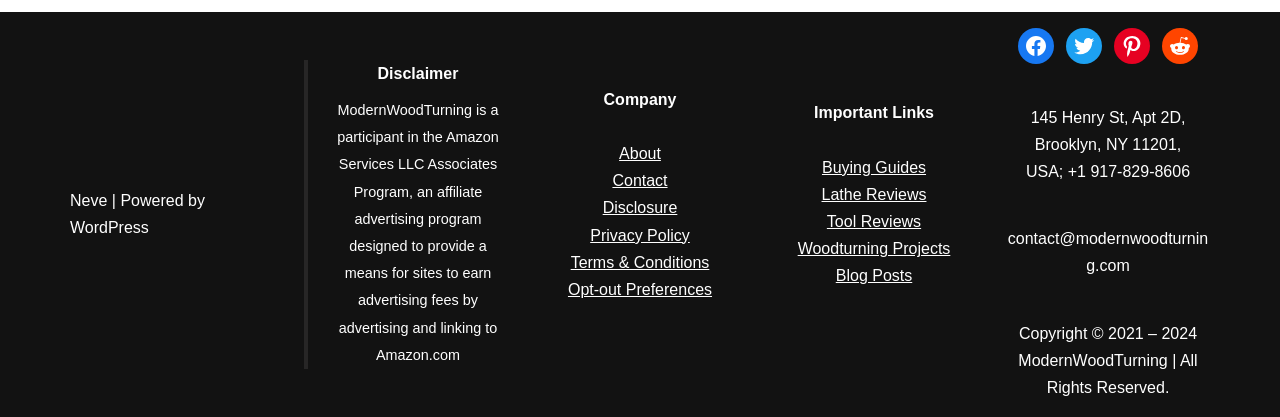Provide the bounding box coordinates for the UI element that is described as: "About".

[0.484, 0.348, 0.516, 0.388]